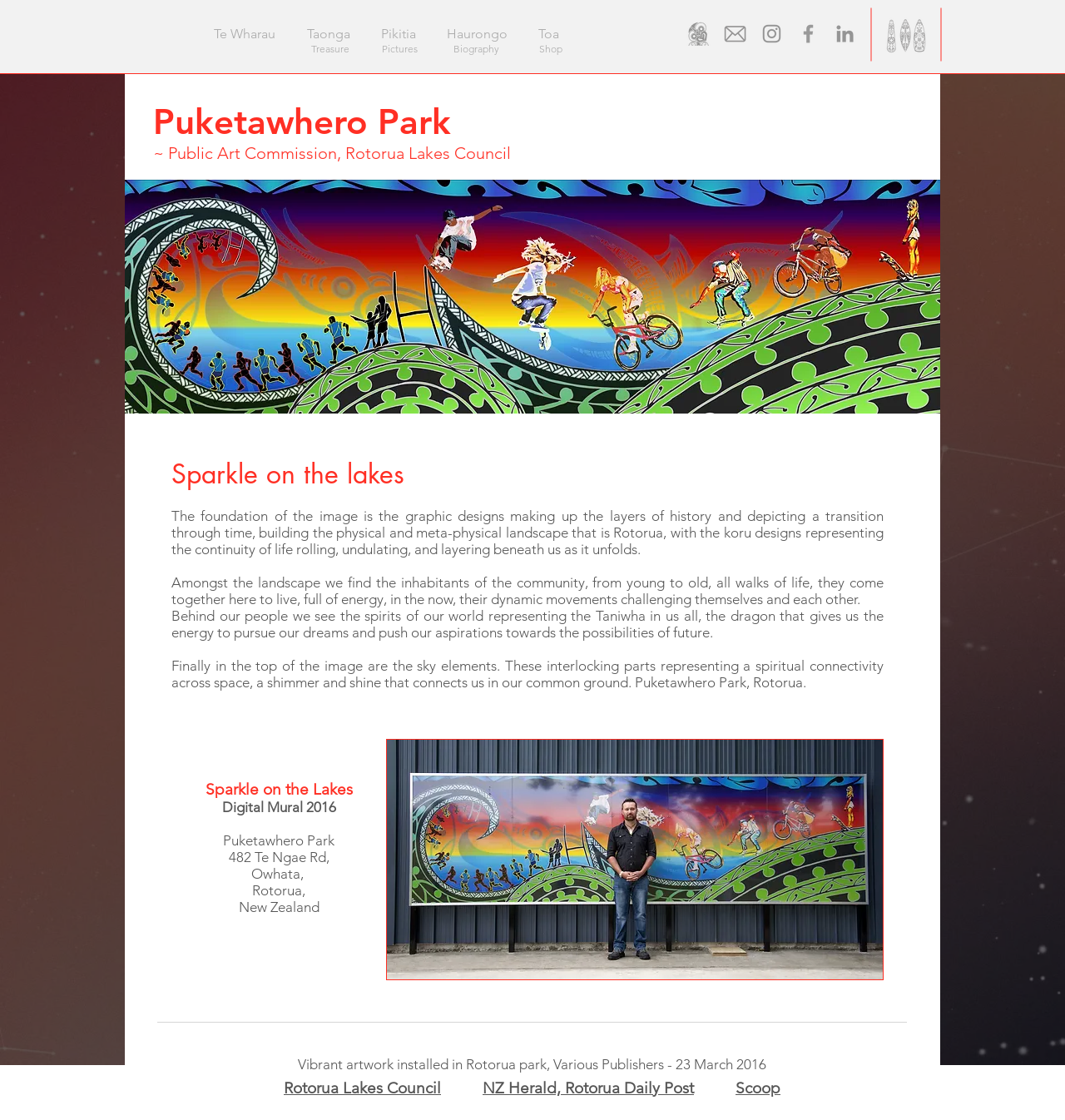Can you provide the bounding box coordinates for the element that should be clicked to implement the instruction: "Navigate to the 'Site' page"?

[0.193, 0.018, 0.546, 0.043]